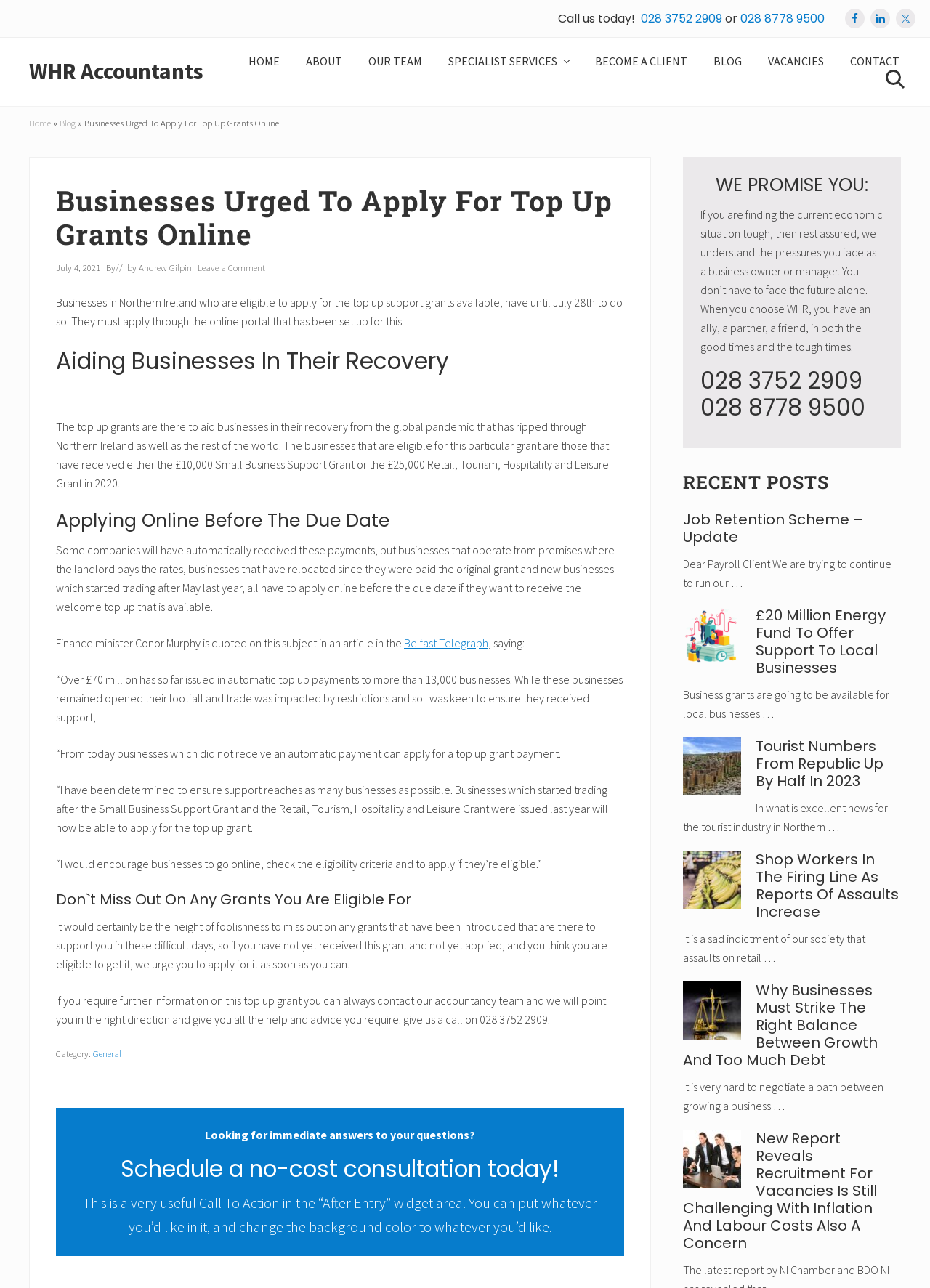What is the deadline to apply for the top up support grants?
Using the visual information, answer the question in a single word or phrase.

July 28th